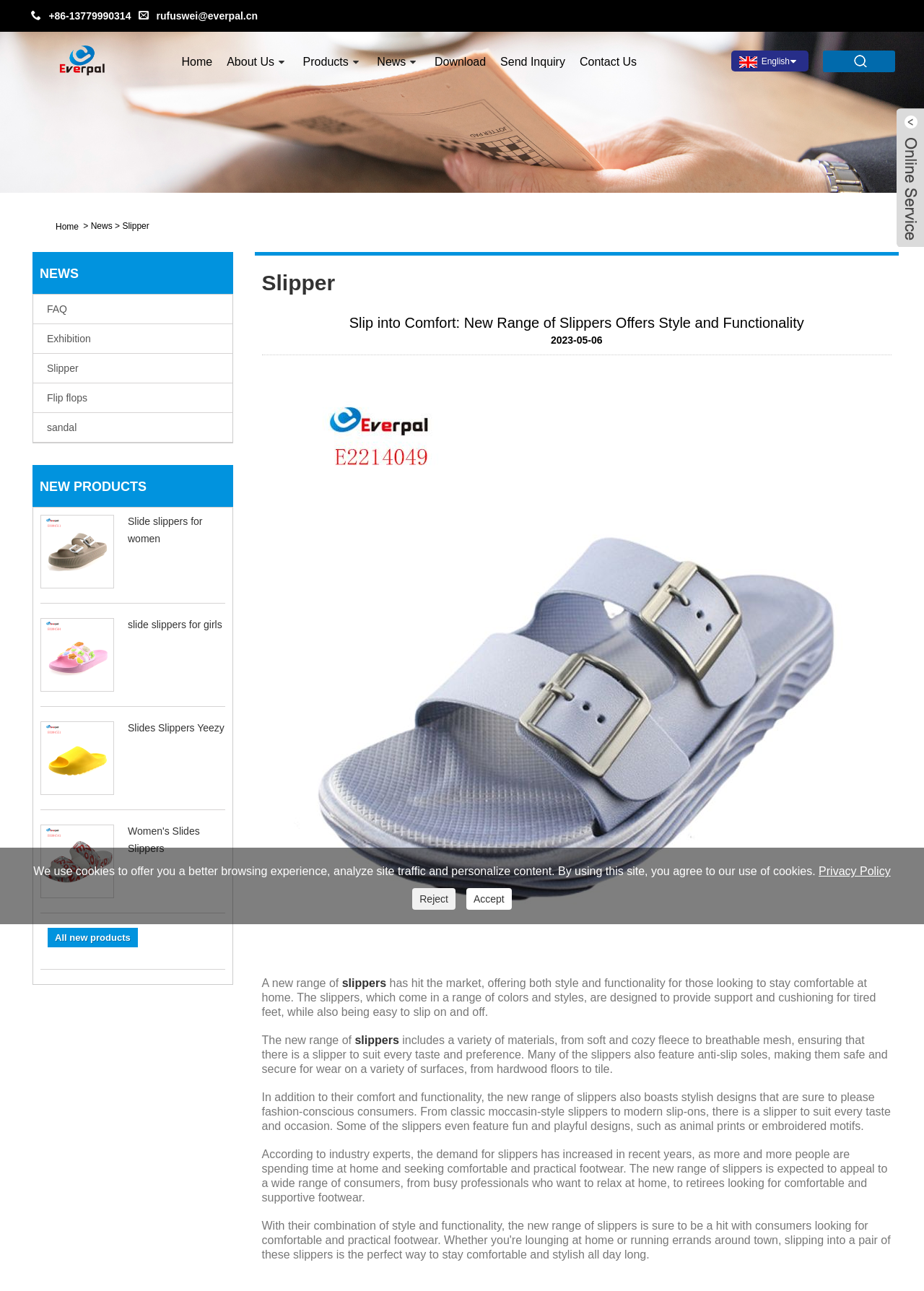Identify and provide the bounding box coordinates of the UI element described: "All new products". The coordinates should be formatted as [left, top, right, bottom], with each number being a float between 0 and 1.

[0.052, 0.718, 0.149, 0.734]